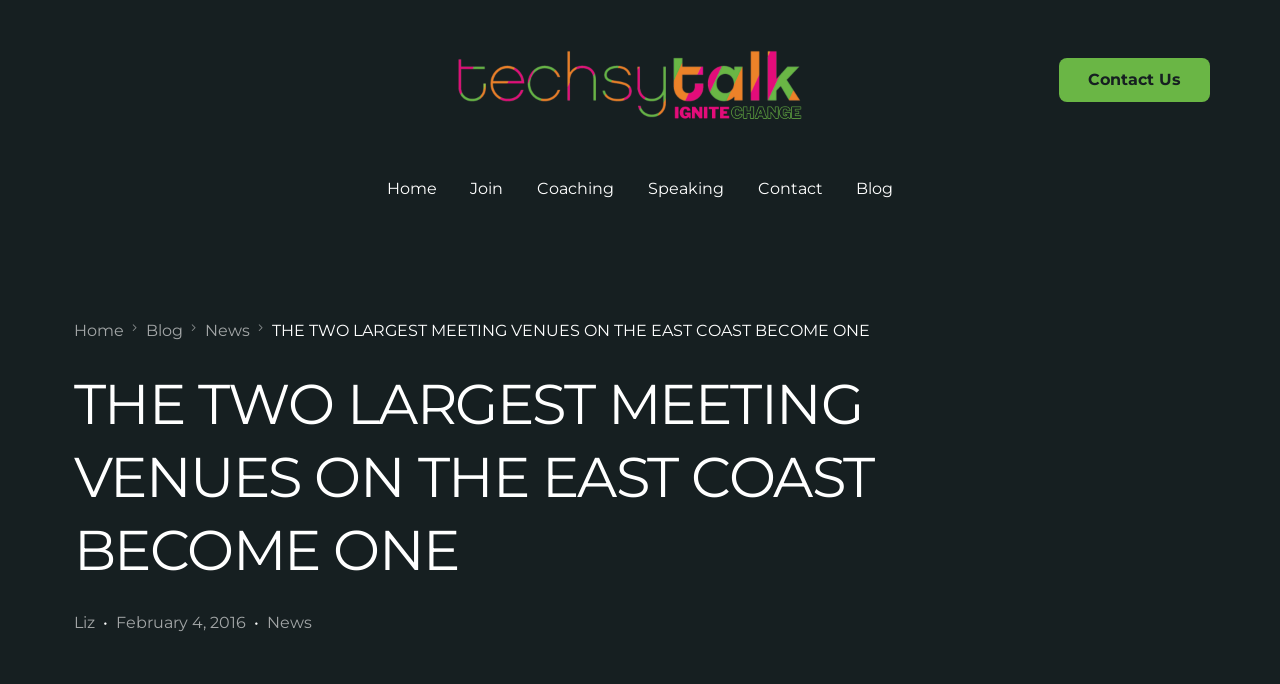Utilize the information from the image to answer the question in detail:
What is the category of the article?

The category of the article can be found at the bottom of the webpage, where it says 'News' with a link. This suggests that the article belongs to the 'News' category.